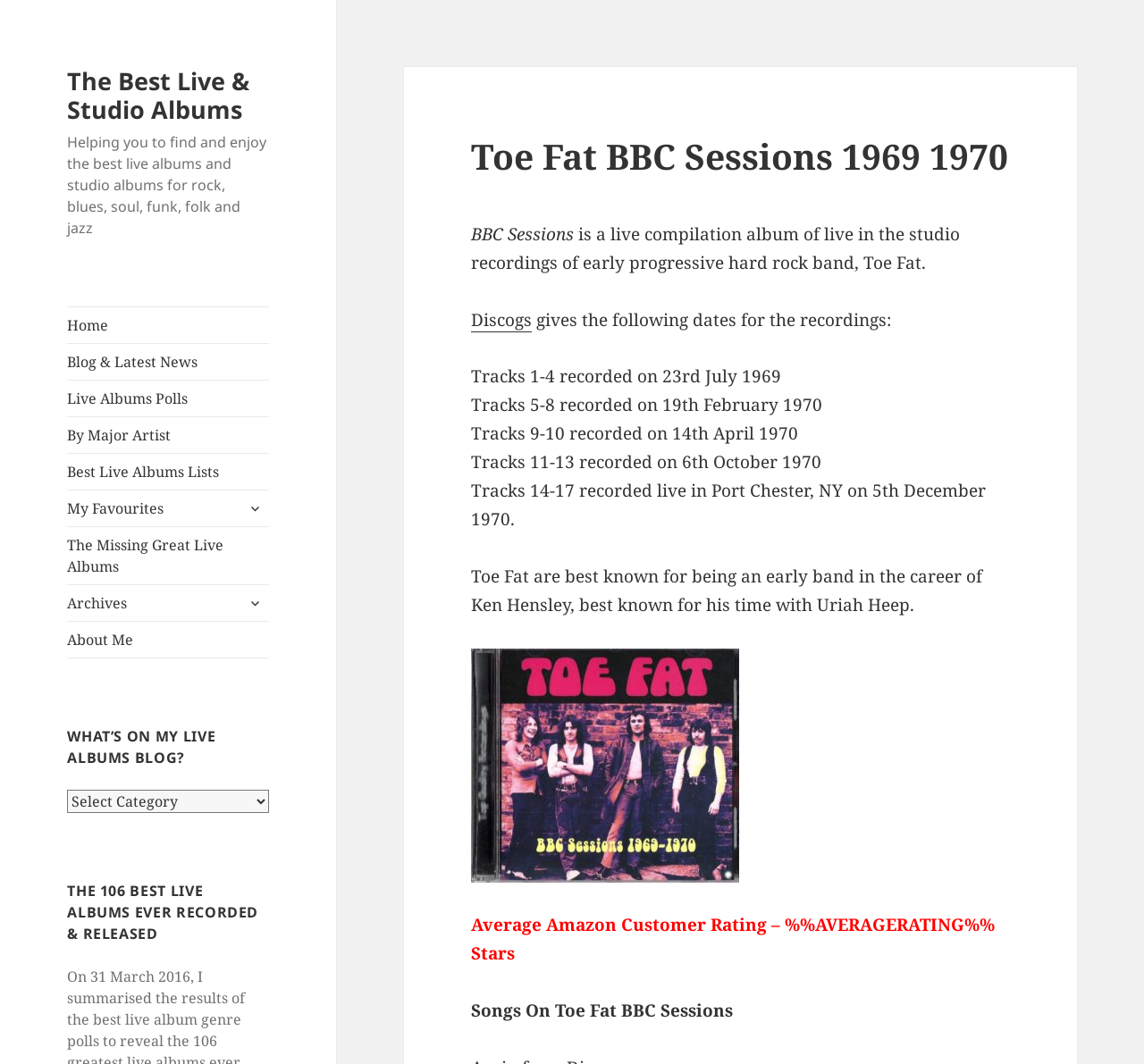Determine the bounding box coordinates for the clickable element to execute this instruction: "Click on the 'Discogs' link". Provide the coordinates as four float numbers between 0 and 1, i.e., [left, top, right, bottom].

[0.412, 0.289, 0.465, 0.312]